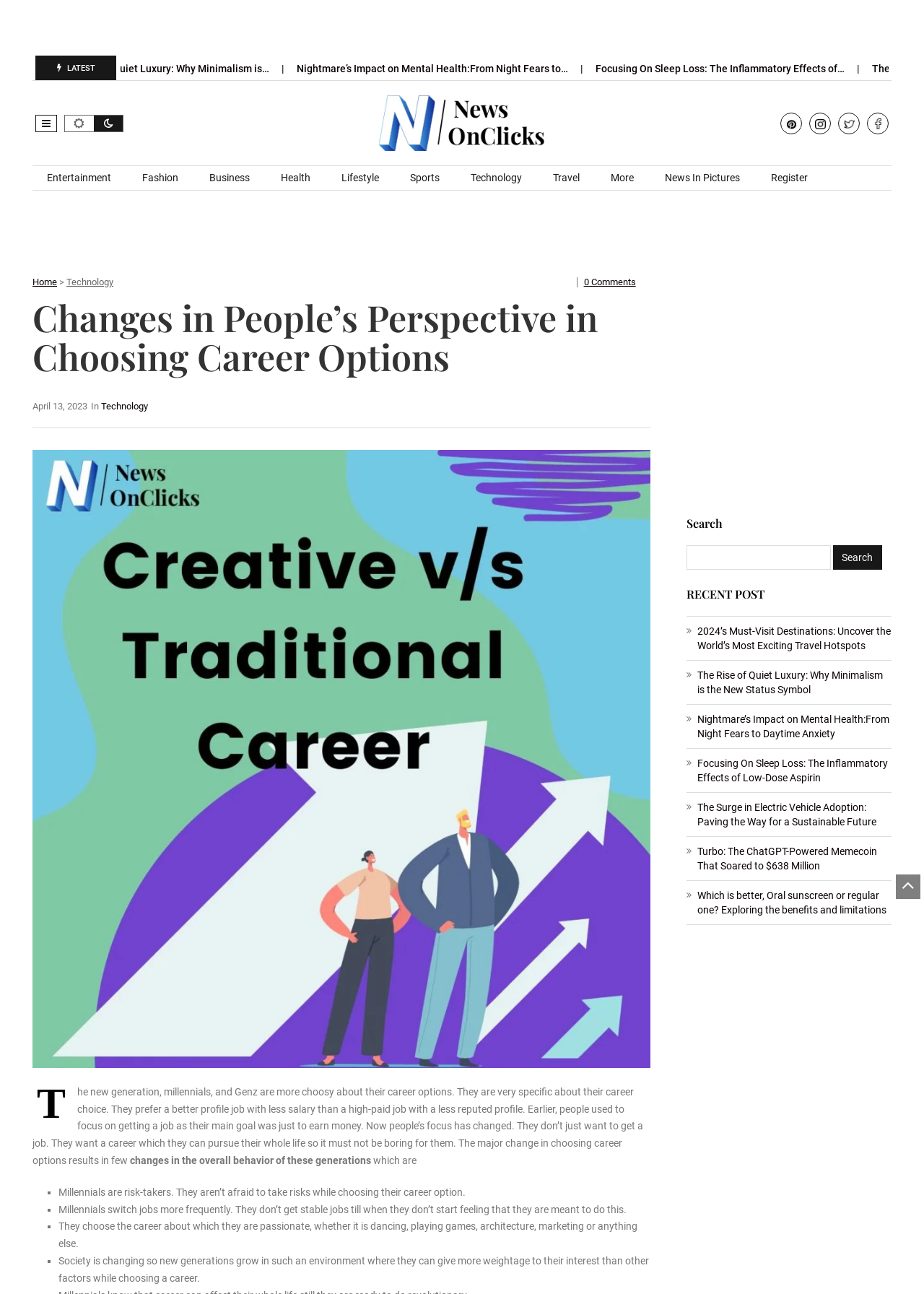Show the bounding box coordinates of the element that should be clicked to complete the task: "Click on the 'Register' link".

[0.819, 0.128, 0.89, 0.147]